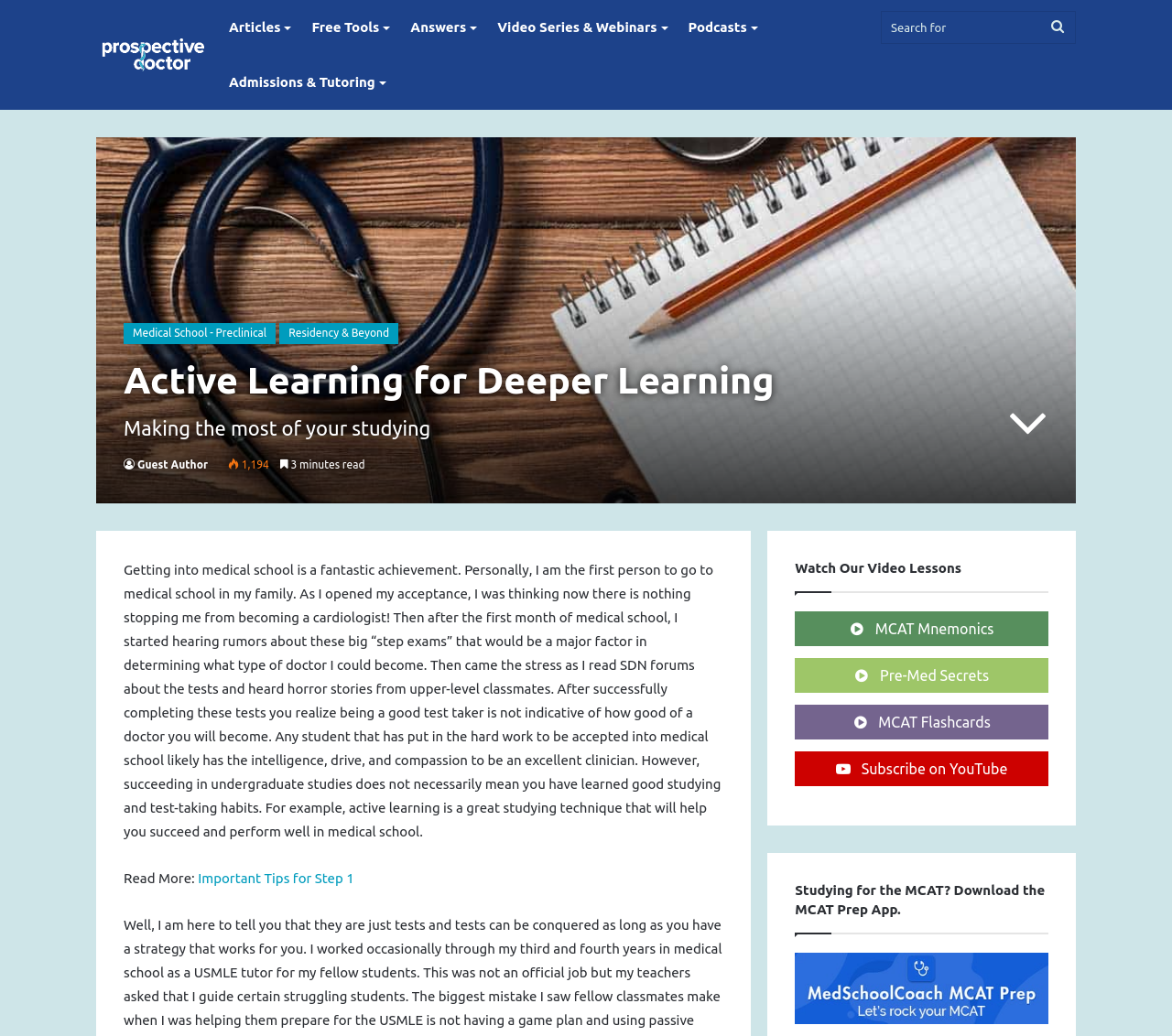Please mark the clickable region by giving the bounding box coordinates needed to complete this instruction: "Read the article by Guest Author".

[0.105, 0.443, 0.177, 0.454]